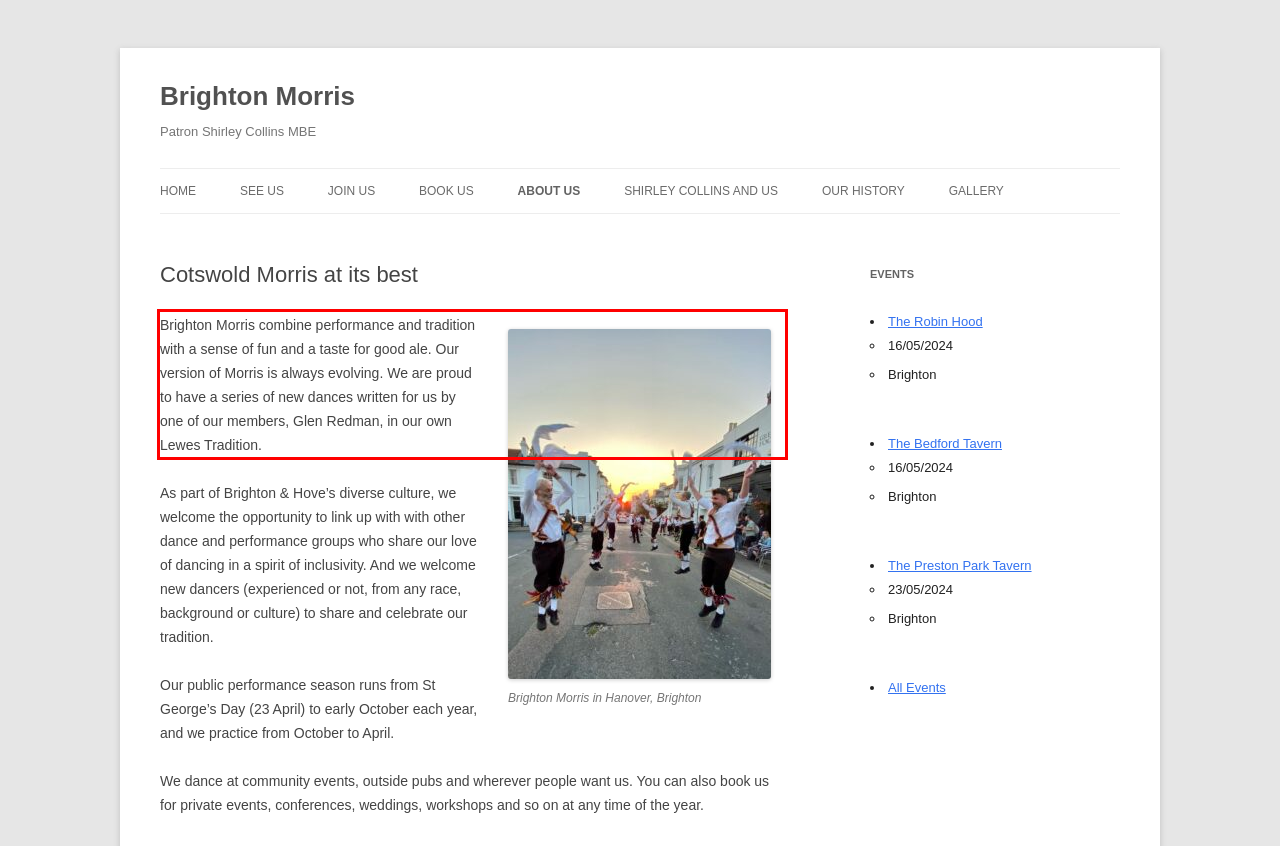The screenshot you have been given contains a UI element surrounded by a red rectangle. Use OCR to read and extract the text inside this red rectangle.

Brighton Morris combine performance and tradition with a sense of fun and a taste for good ale. Our version of Morris is always evolving. We are proud to have a series of new dances written for us by one of our members, Glen Redman, in our own Lewes Tradition.